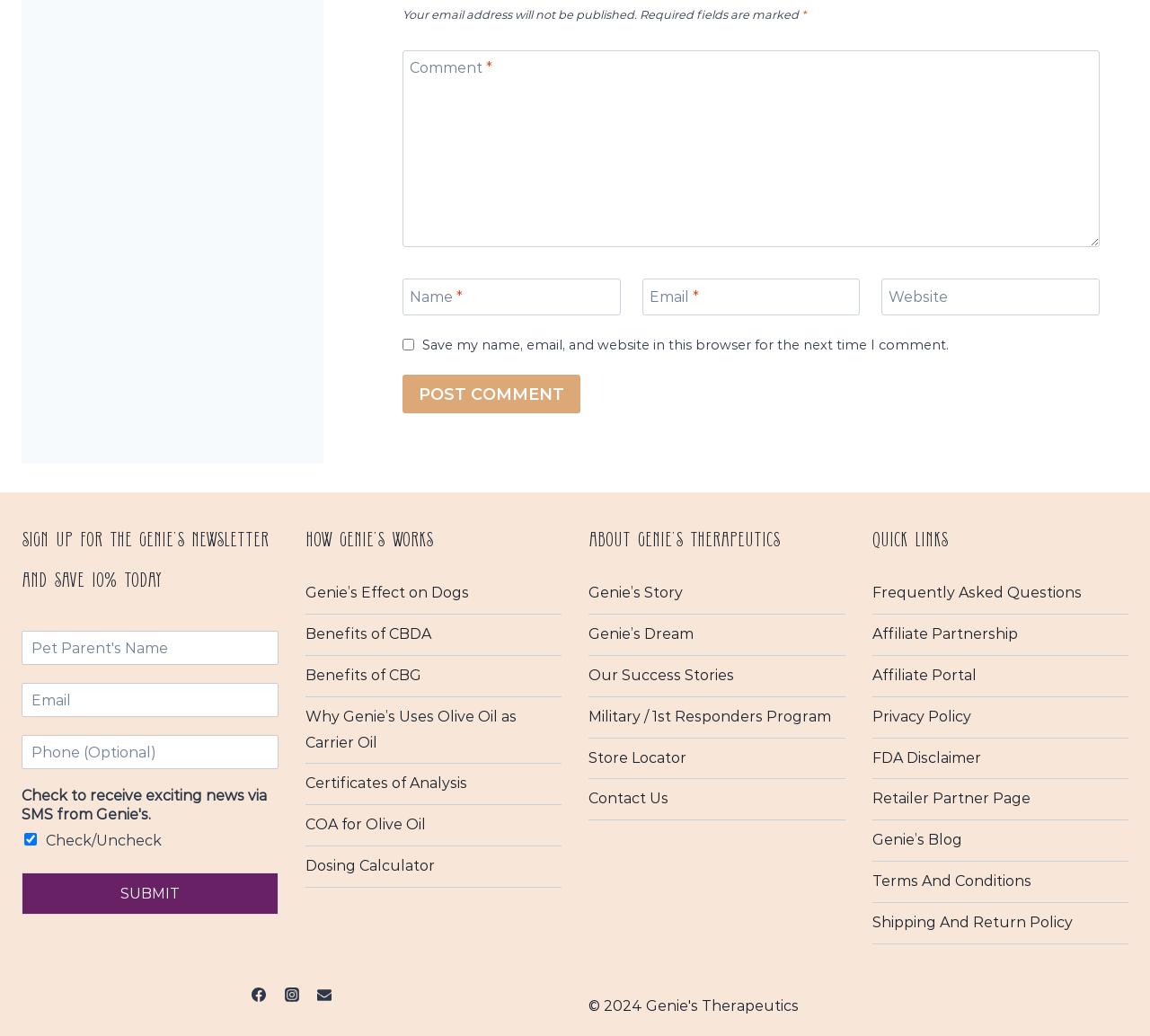Please provide the bounding box coordinates for the UI element as described: "Library Leaks Appearing". The coordinates must be four floats between 0 and 1, represented as [left, top, right, bottom].

None